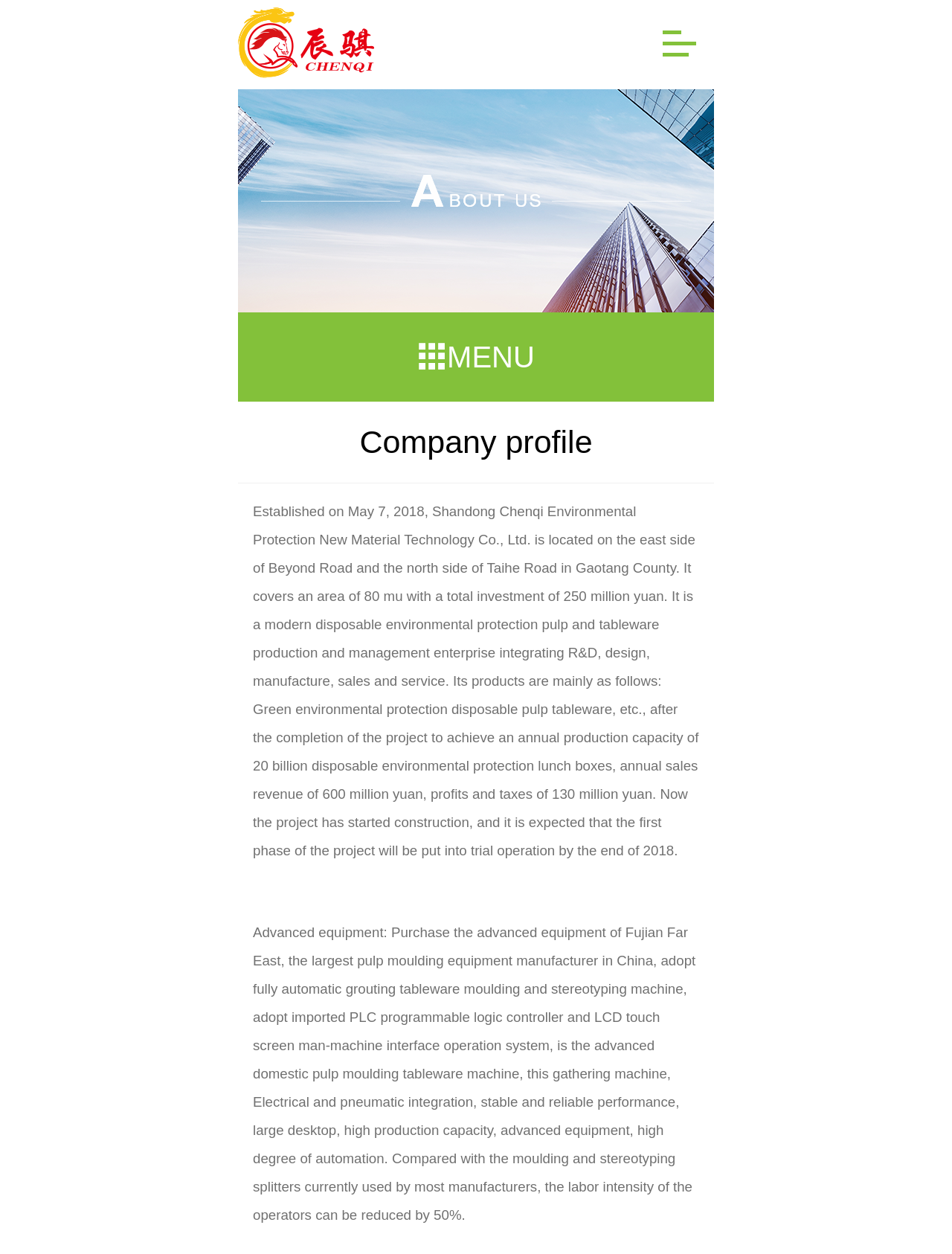What is the company's main product?
Refer to the image and give a detailed answer to the question.

I found the main product of the company by reading the text under the 'Company profile' heading, which mentions 'Its products are mainly as follows: Green environmental protection disposable pulp tableware, etc.'.